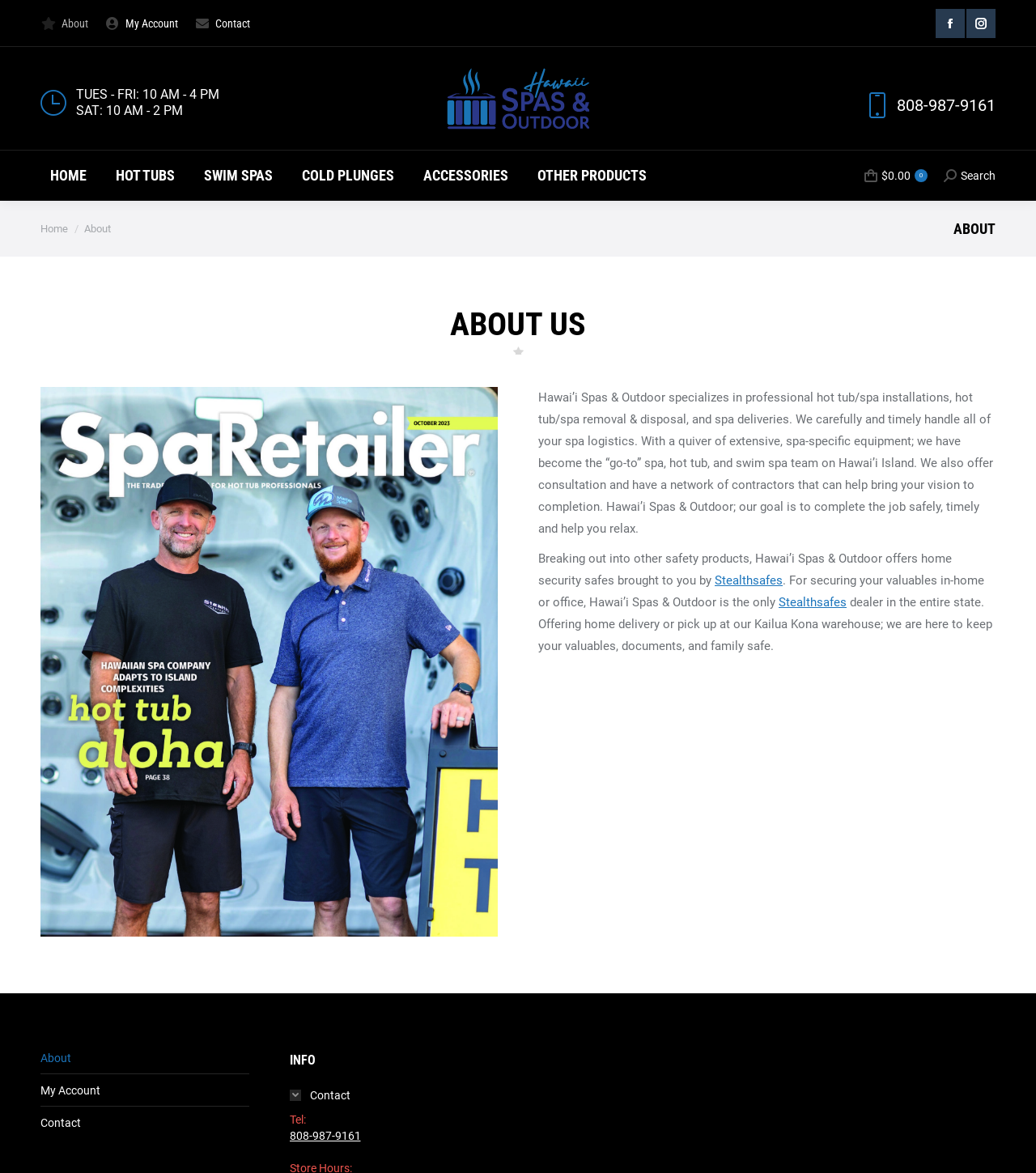Provide the bounding box coordinates of the HTML element this sentence describes: "About".

[0.039, 0.895, 0.069, 0.909]